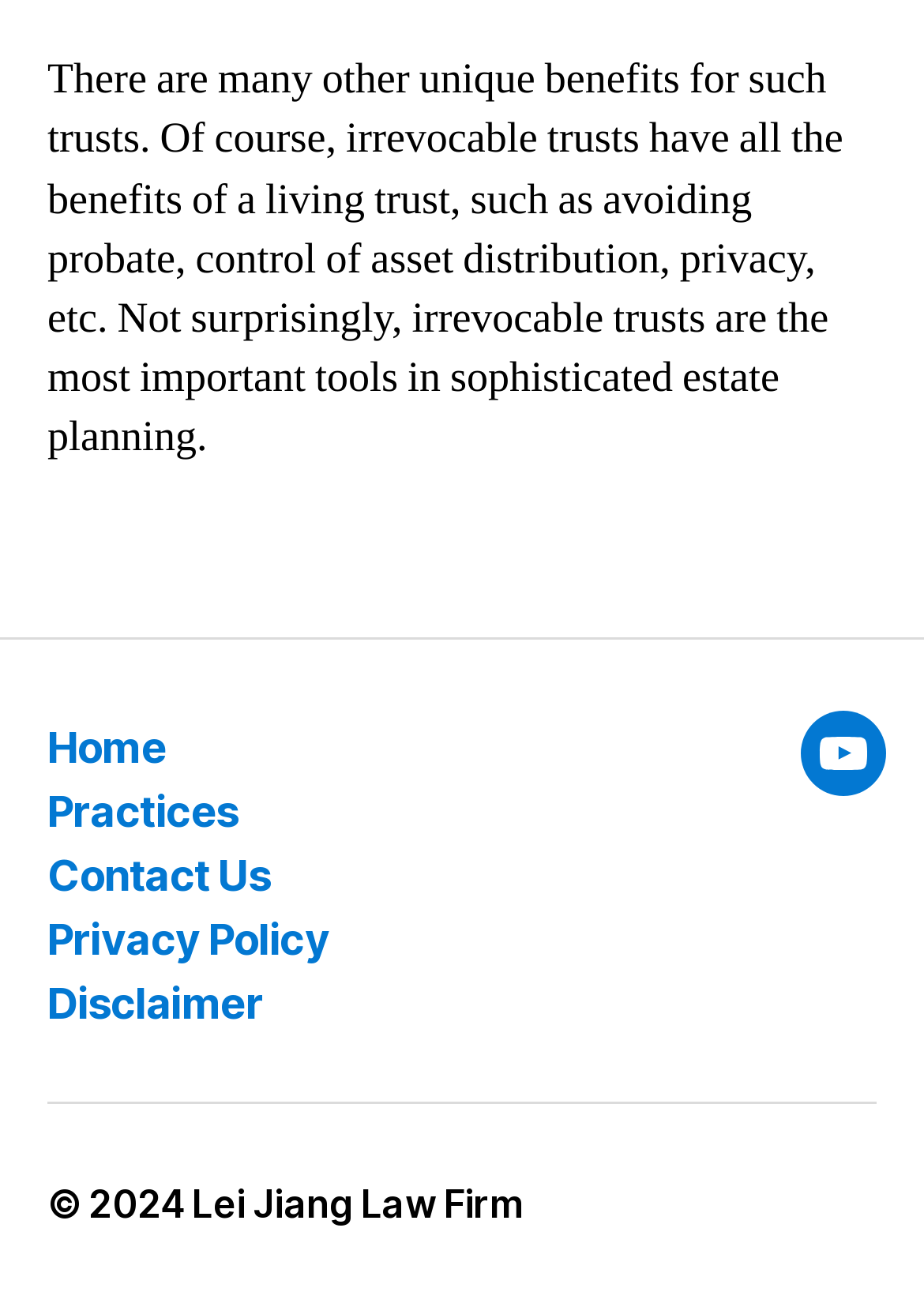What is the year of the copyright?
Please answer the question with a detailed and comprehensive explanation.

The static text element at the bottom of the webpage displays the copyright symbol followed by the year '2024'.